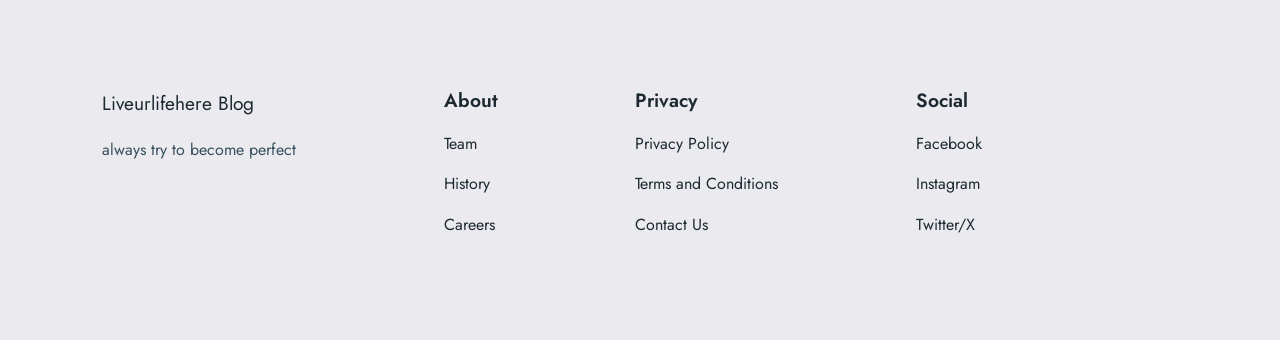What is the last link on the webpage?
Give a one-word or short phrase answer based on the image.

Twitter/X